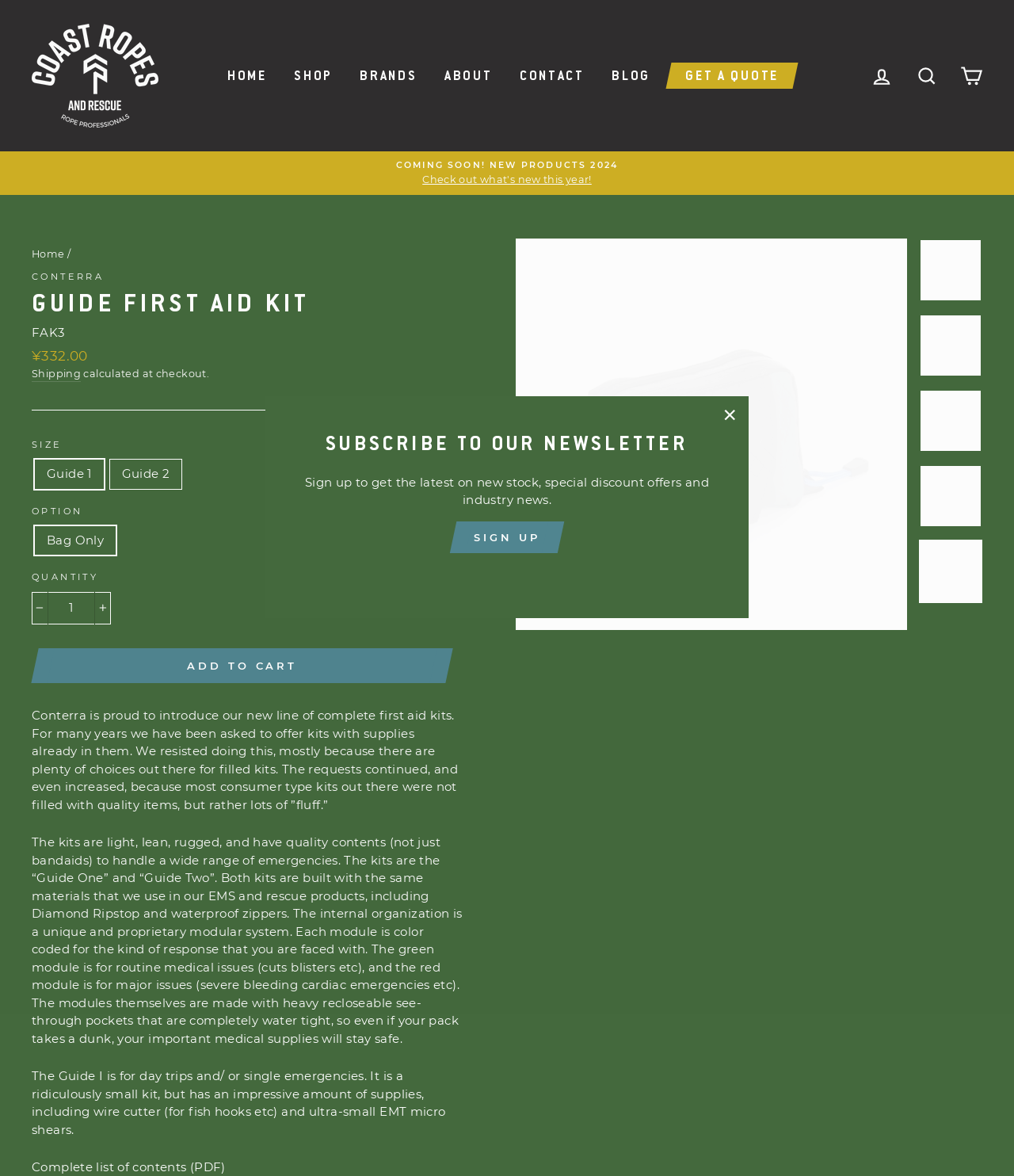Provide the bounding box coordinates for the area that should be clicked to complete the instruction: "Click the Facebook icon".

None